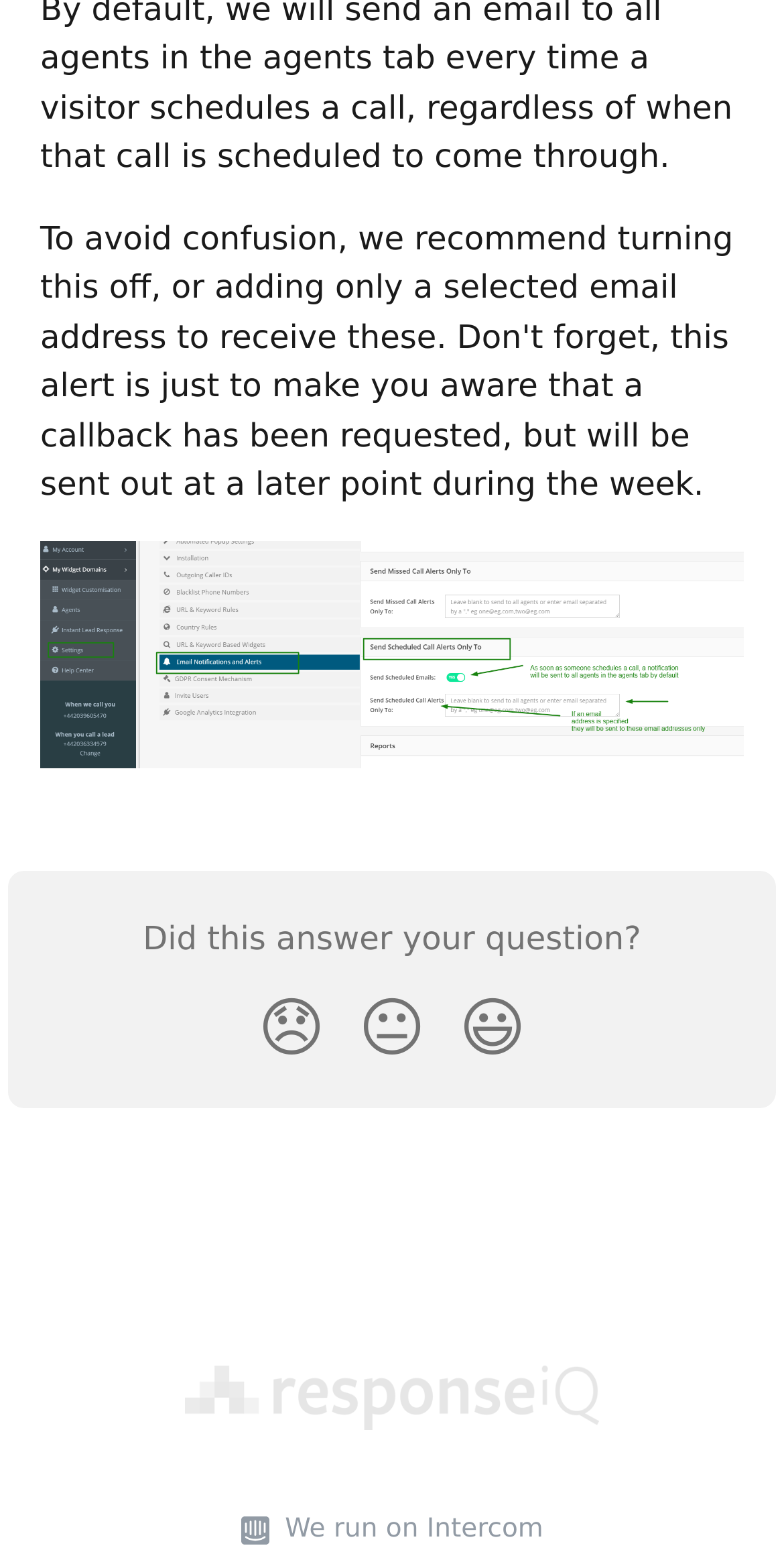Identify the bounding box coordinates for the UI element described as: "alt="ResponseiQ Help"".

[0.235, 0.881, 0.765, 0.908]